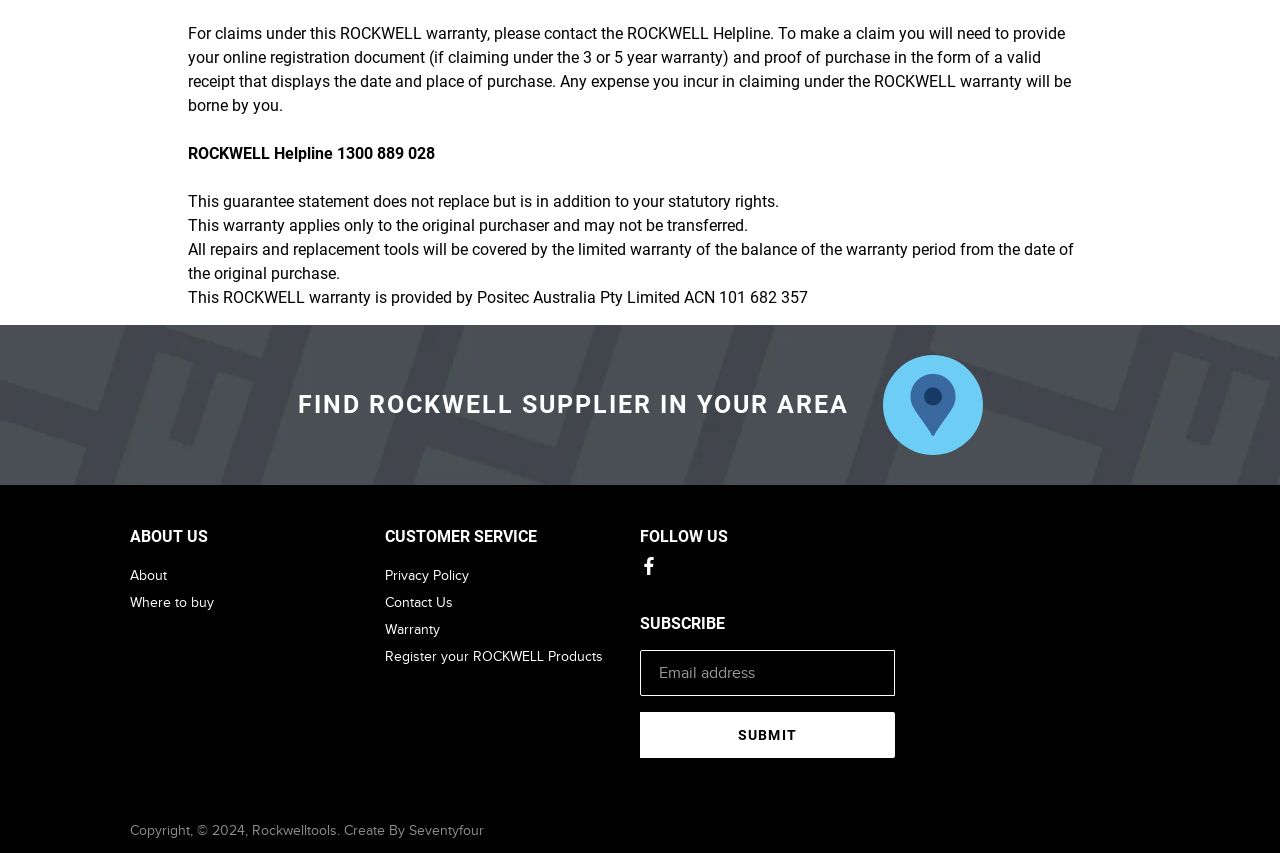Respond with a single word or short phrase to the following question: 
What is the email address input field for?

To subscribe